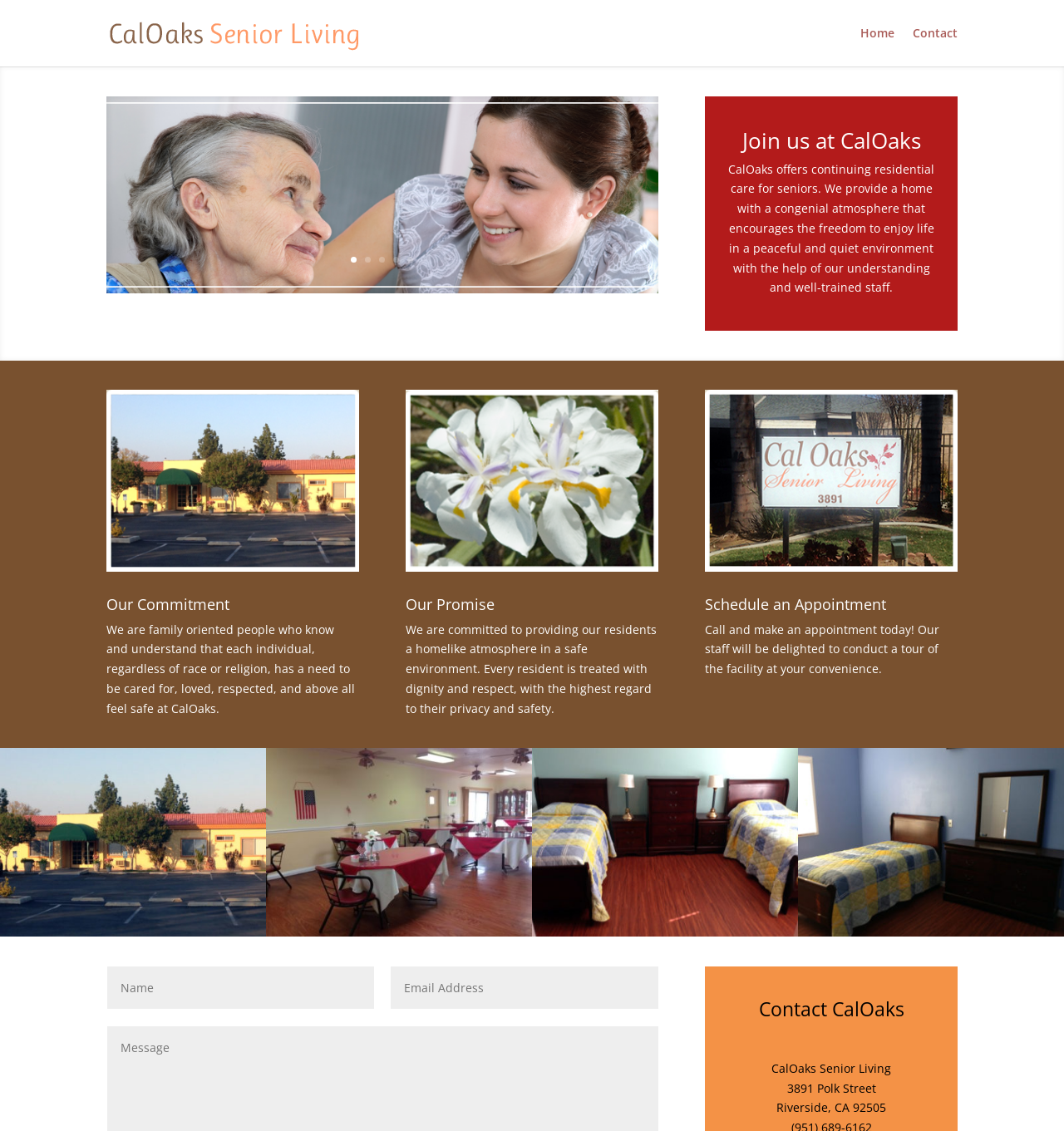Please determine the bounding box coordinates of the section I need to click to accomplish this instruction: "Call to make an appointment today".

[0.663, 0.549, 0.883, 0.598]